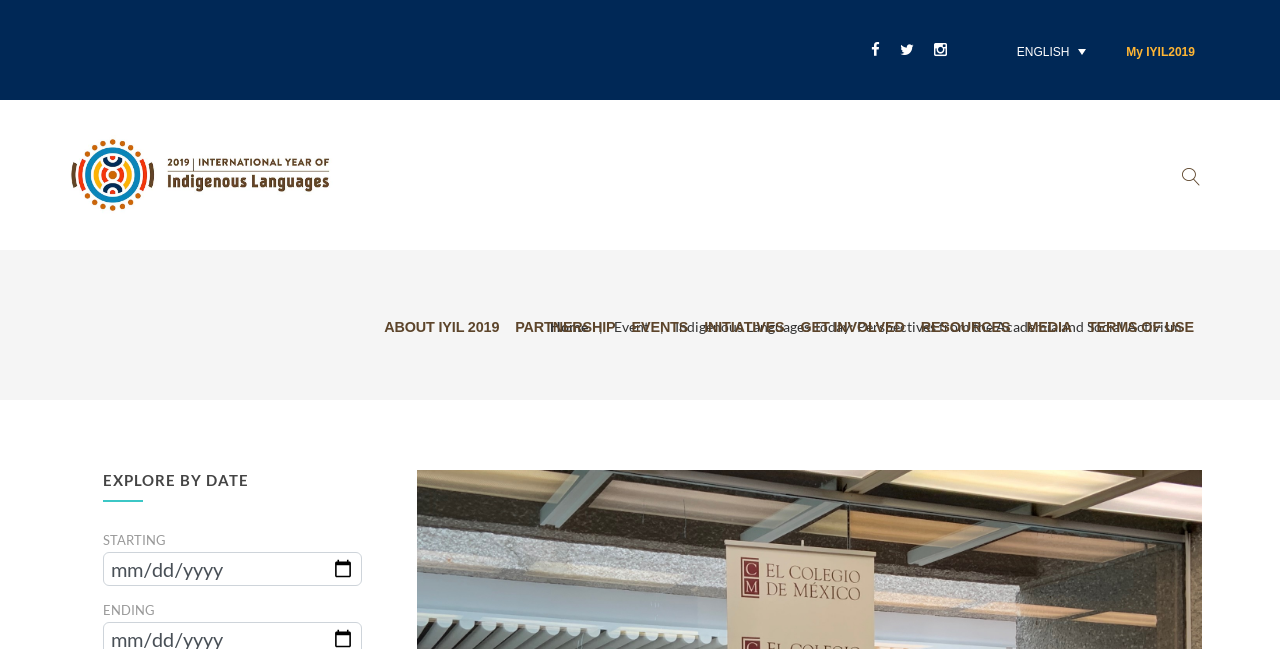Please determine the bounding box coordinates of the element to click in order to execute the following instruction: "Explore events". The coordinates should be four float numbers between 0 and 1, specified as [left, top, right, bottom].

[0.493, 0.486, 0.538, 0.52]